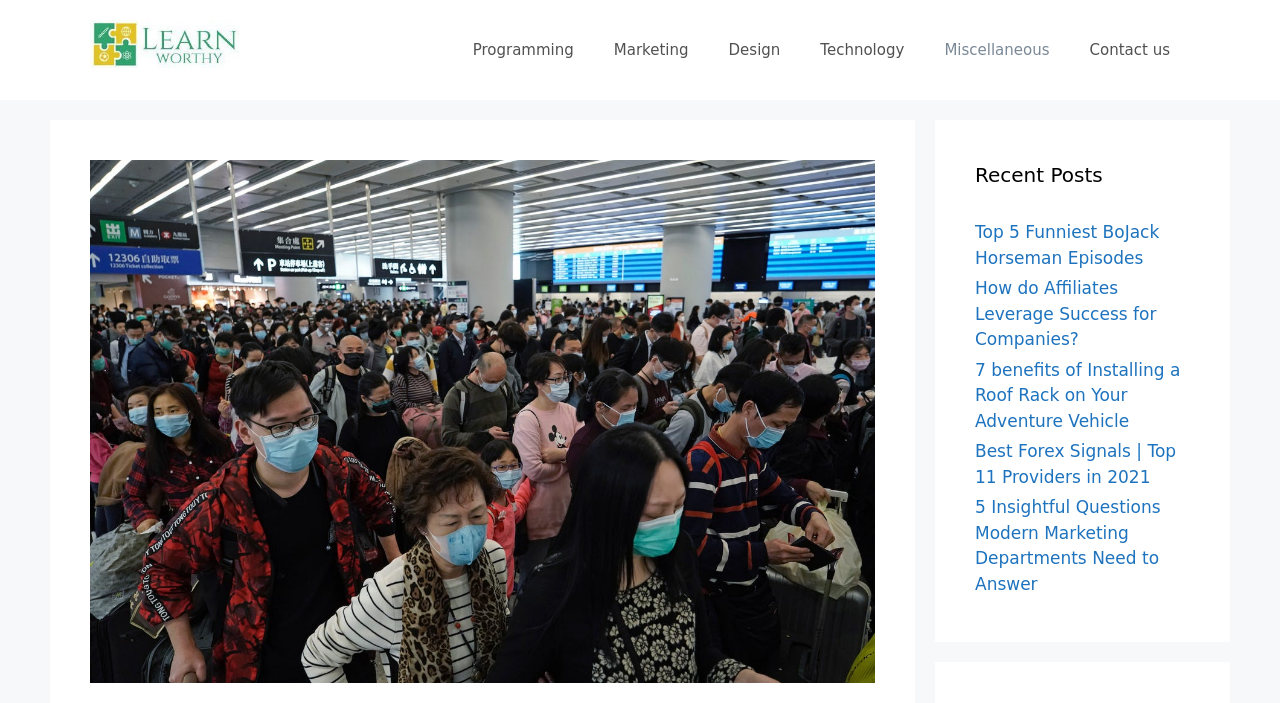Please determine the bounding box coordinates of the area that needs to be clicked to complete this task: 'Click on Learn Worthy'. The coordinates must be four float numbers between 0 and 1, formatted as [left, top, right, bottom].

[0.07, 0.047, 0.188, 0.075]